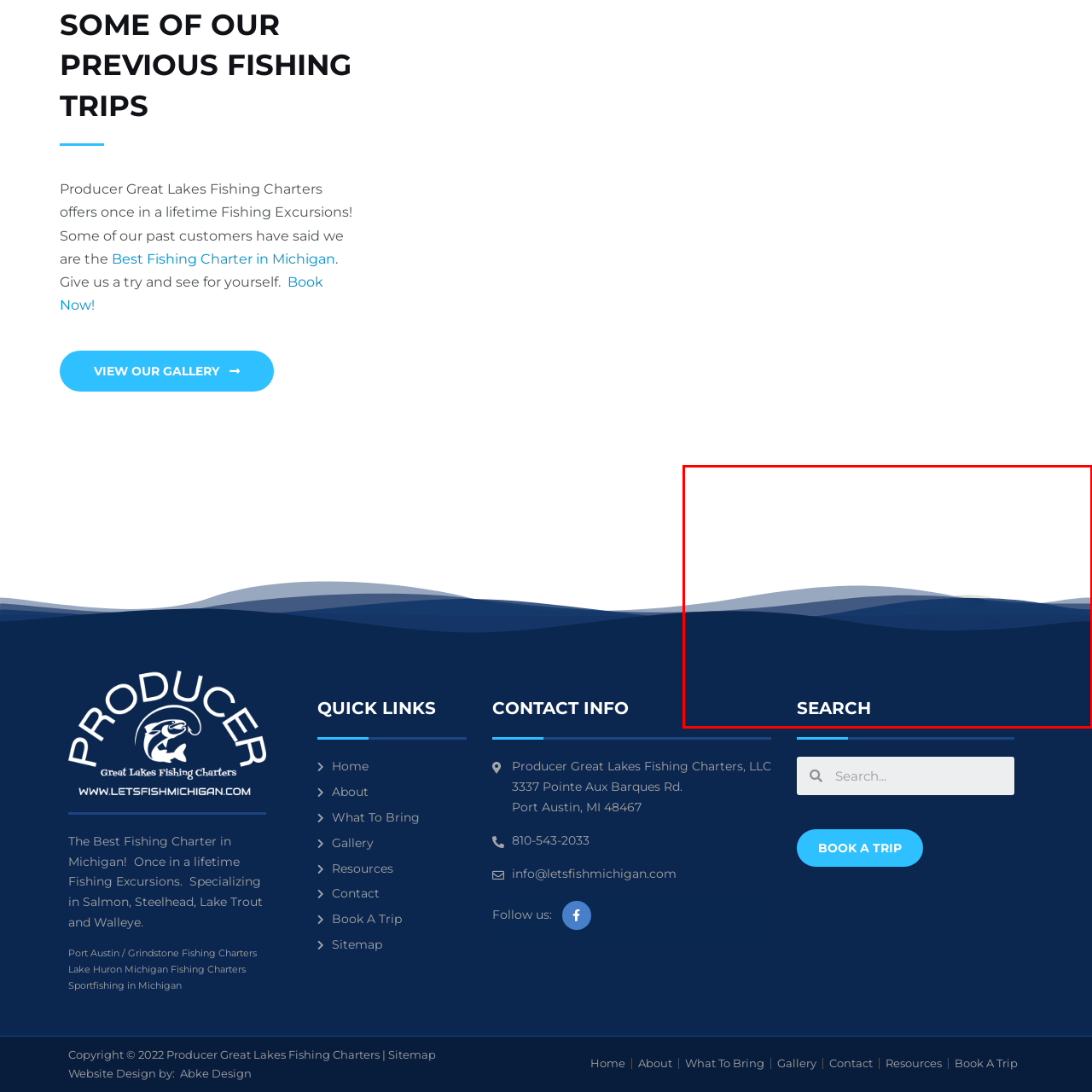Generate an in-depth caption for the image enclosed by the red boundary.

The image features a serene, layered depiction of stylized waves in varying shades of blue, evoking a tranquil aquatic environment. The visual design is complemented by the prominent text "SEARCH" boldly displayed in white, suggesting a functional element associated with exploring options or gathering information. This imagery aligns well with themes of fishing and marine activities, reinforcing the context of the associated content relating to fishing charters and excursions offered by Great Lakes Fishing Charters. The overall aesthetic is both inviting and conducive to engaging users who may be looking to learn more or make inquiries regarding fishing experiences in Michigan.